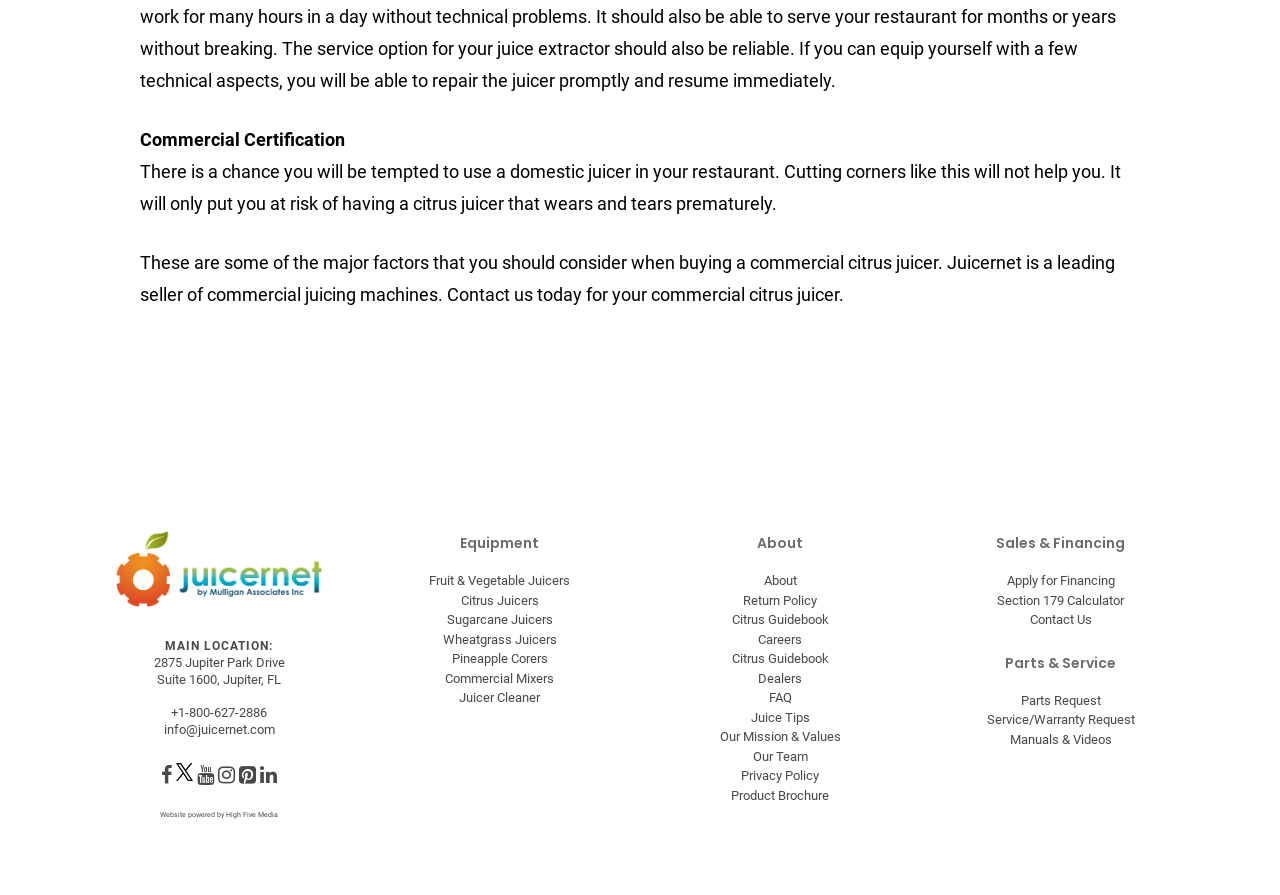Identify and provide the bounding box coordinates of the UI element described: "Section 179 Calculator". The coordinates should be formatted as [left, top, right, bottom], with each number being a float between 0 and 1.

[0.779, 0.662, 0.878, 0.679]